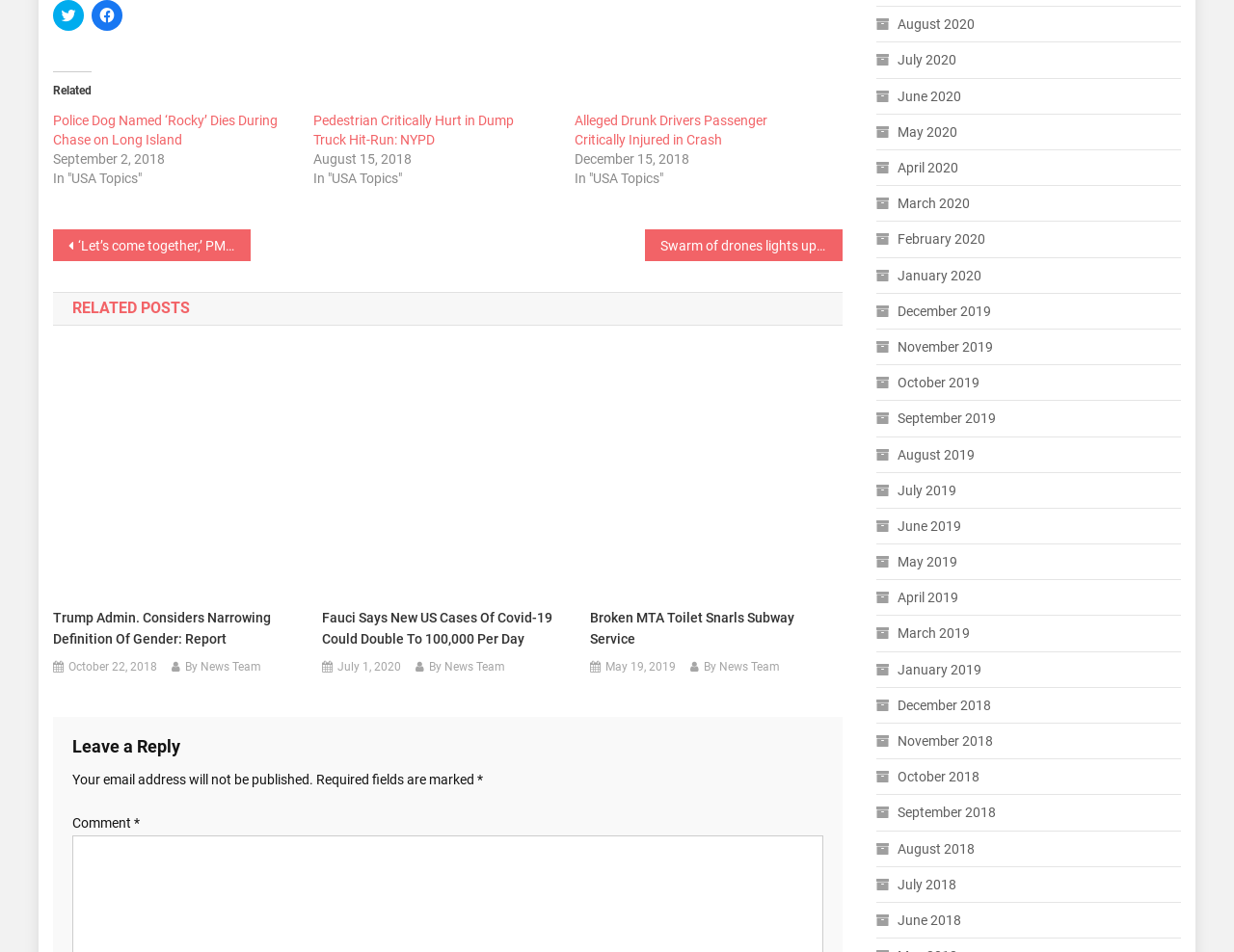Specify the bounding box coordinates of the element's region that should be clicked to achieve the following instruction: "Leave a reply". The bounding box coordinates consist of four float numbers between 0 and 1, in the format [left, top, right, bottom].

[0.059, 0.773, 0.146, 0.796]